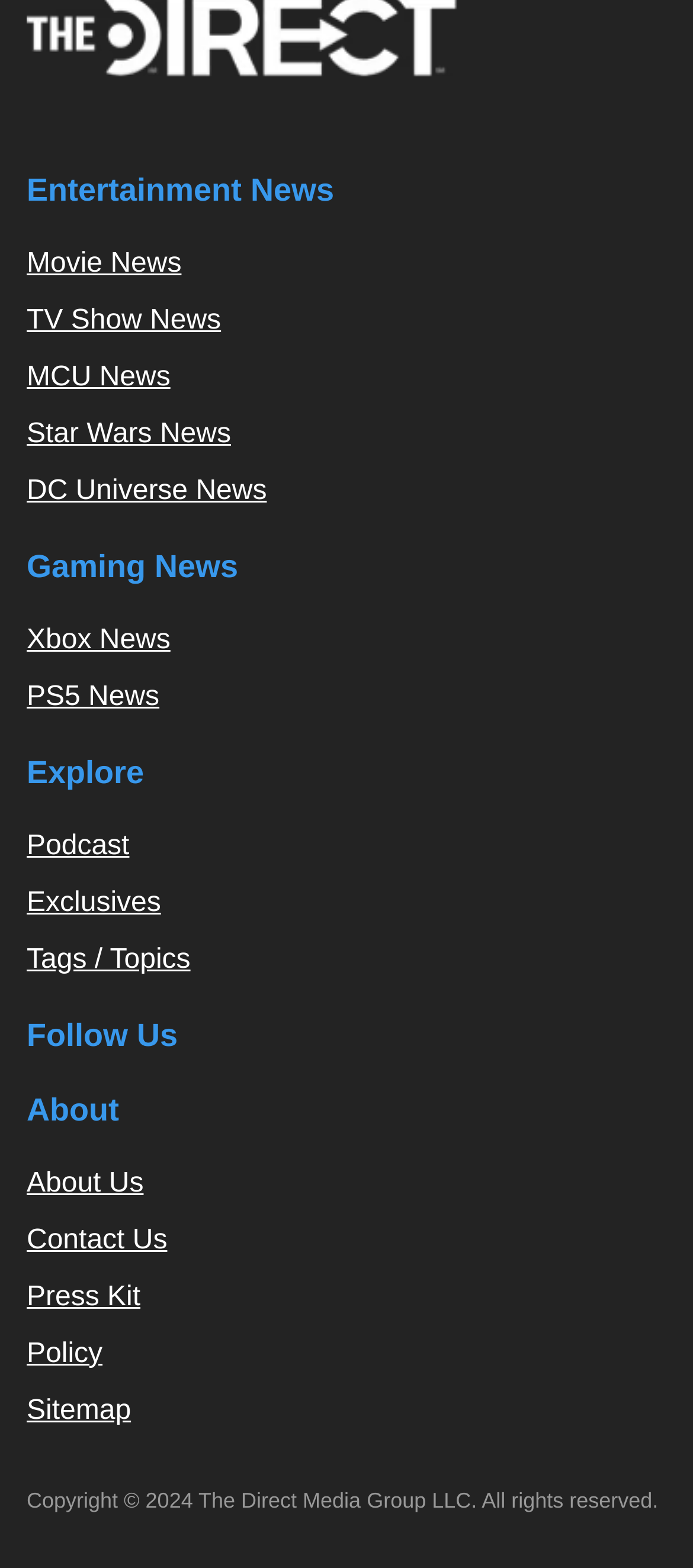Please find the bounding box coordinates for the clickable element needed to perform this instruction: "Read Movie News".

[0.038, 0.158, 0.262, 0.178]